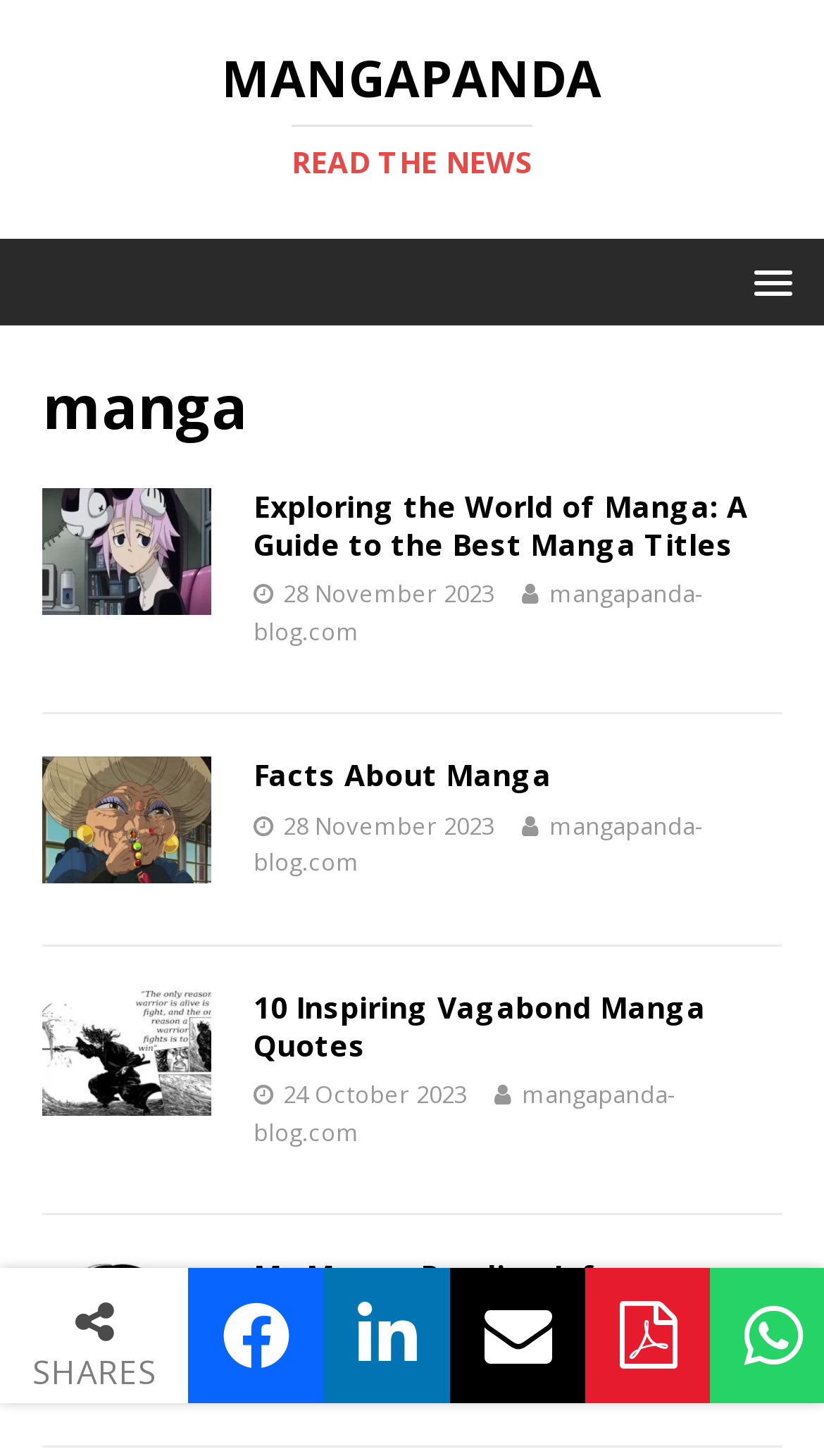Identify the bounding box coordinates of the clickable section necessary to follow the following instruction: "Read the news". The coordinates should be presented as four float numbers from 0 to 1, i.e., [left, top, right, bottom].

[0.051, 0.036, 0.949, 0.125]